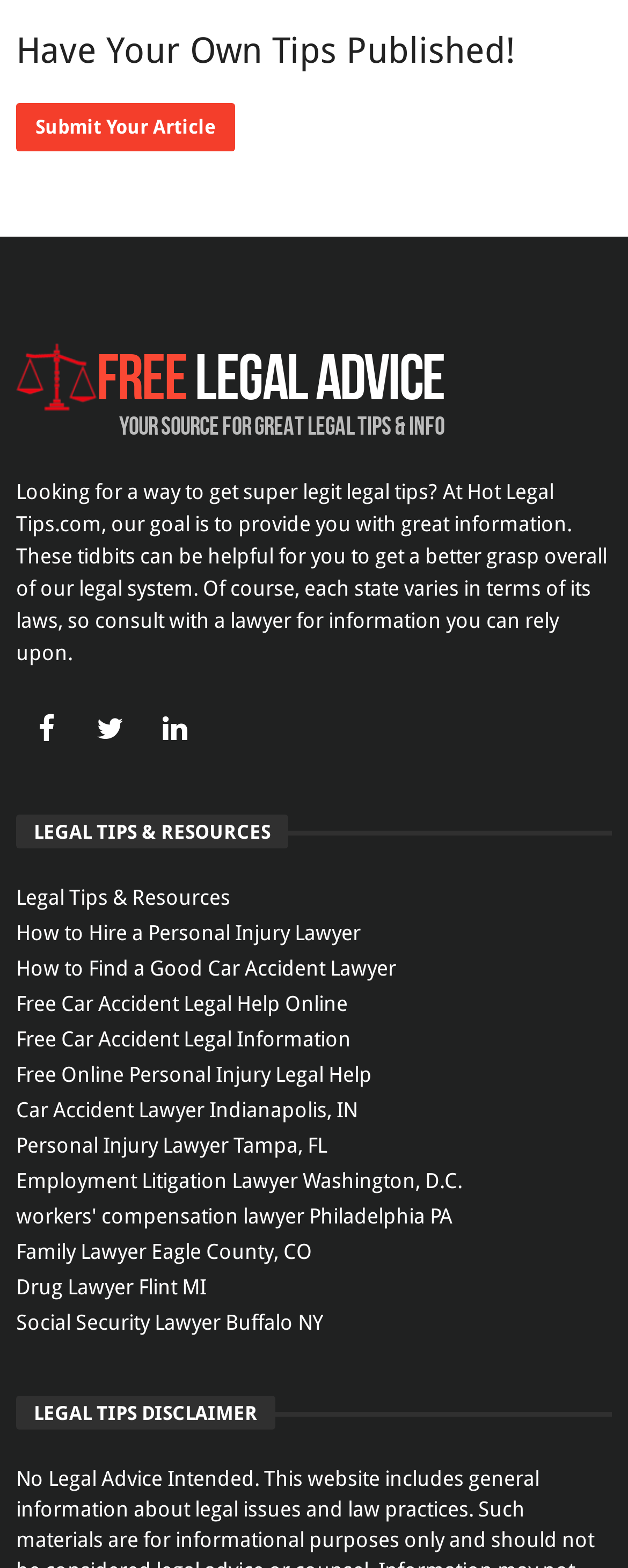Locate the bounding box coordinates of the area where you should click to accomplish the instruction: "Explore legal tips and resources".

[0.026, 0.563, 0.974, 0.585]